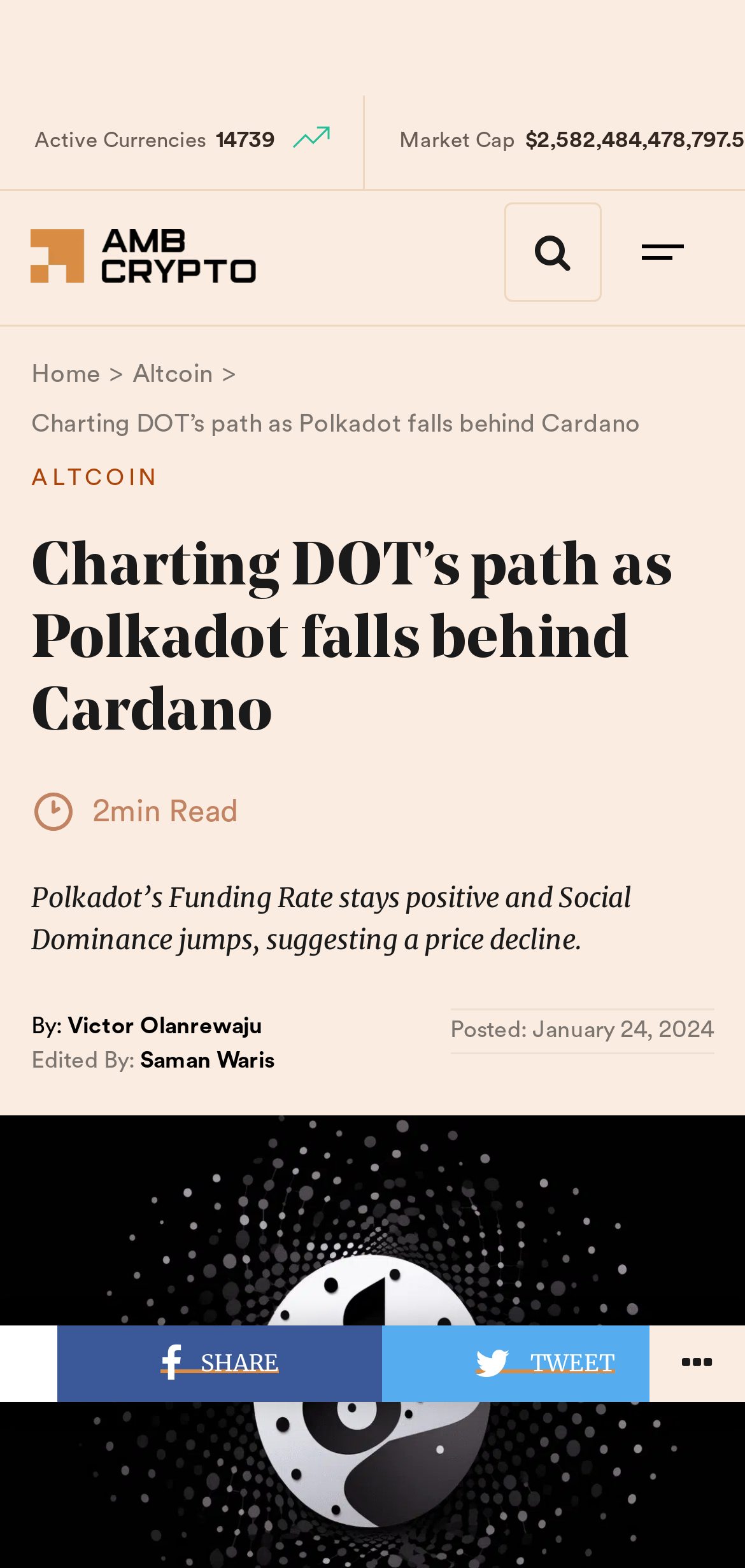Respond with a single word or phrase:
What is the estimated reading time of this article?

2min